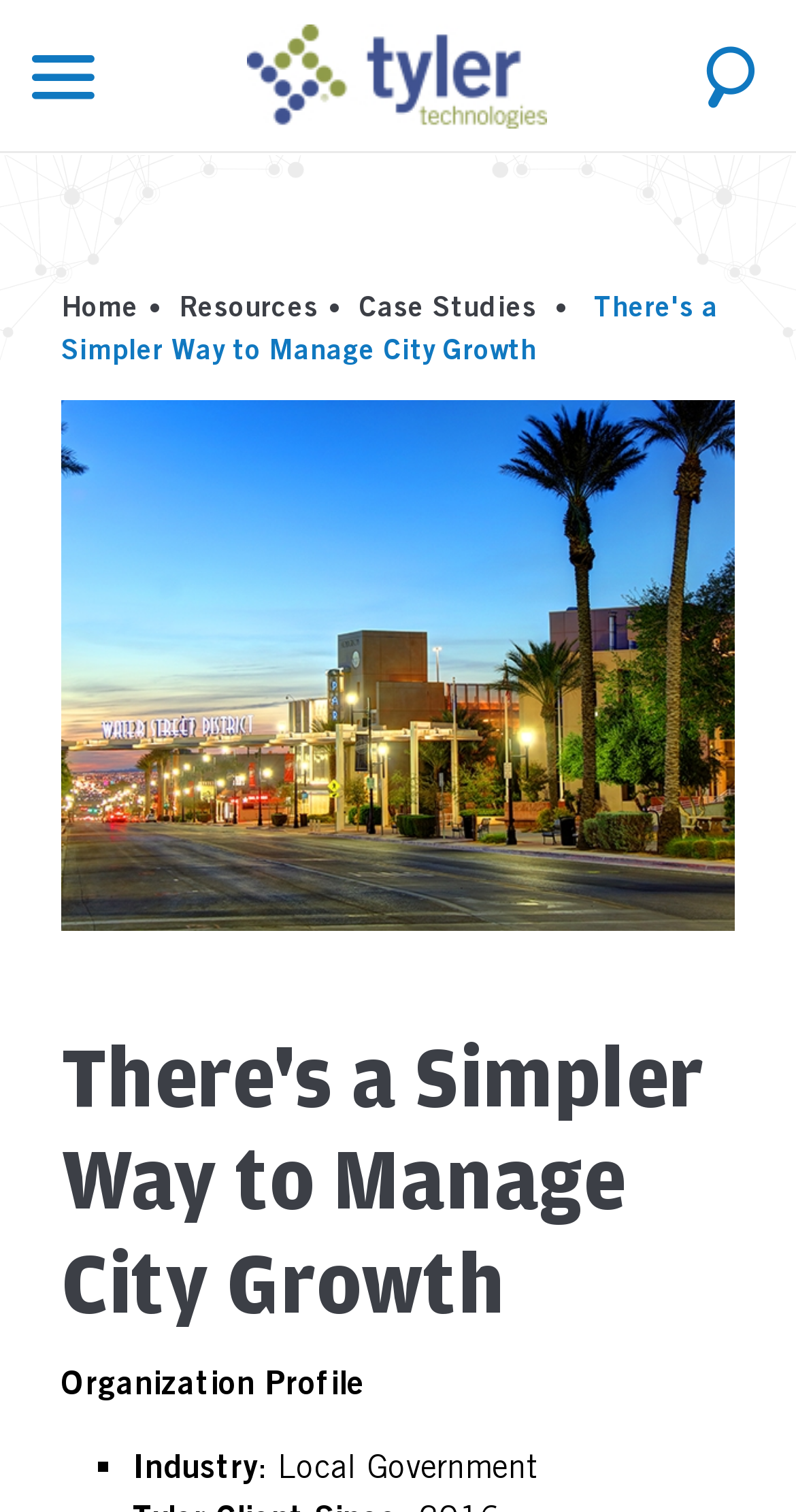Give a one-word or one-phrase response to the question:
What is the organization's industry?

Local Government